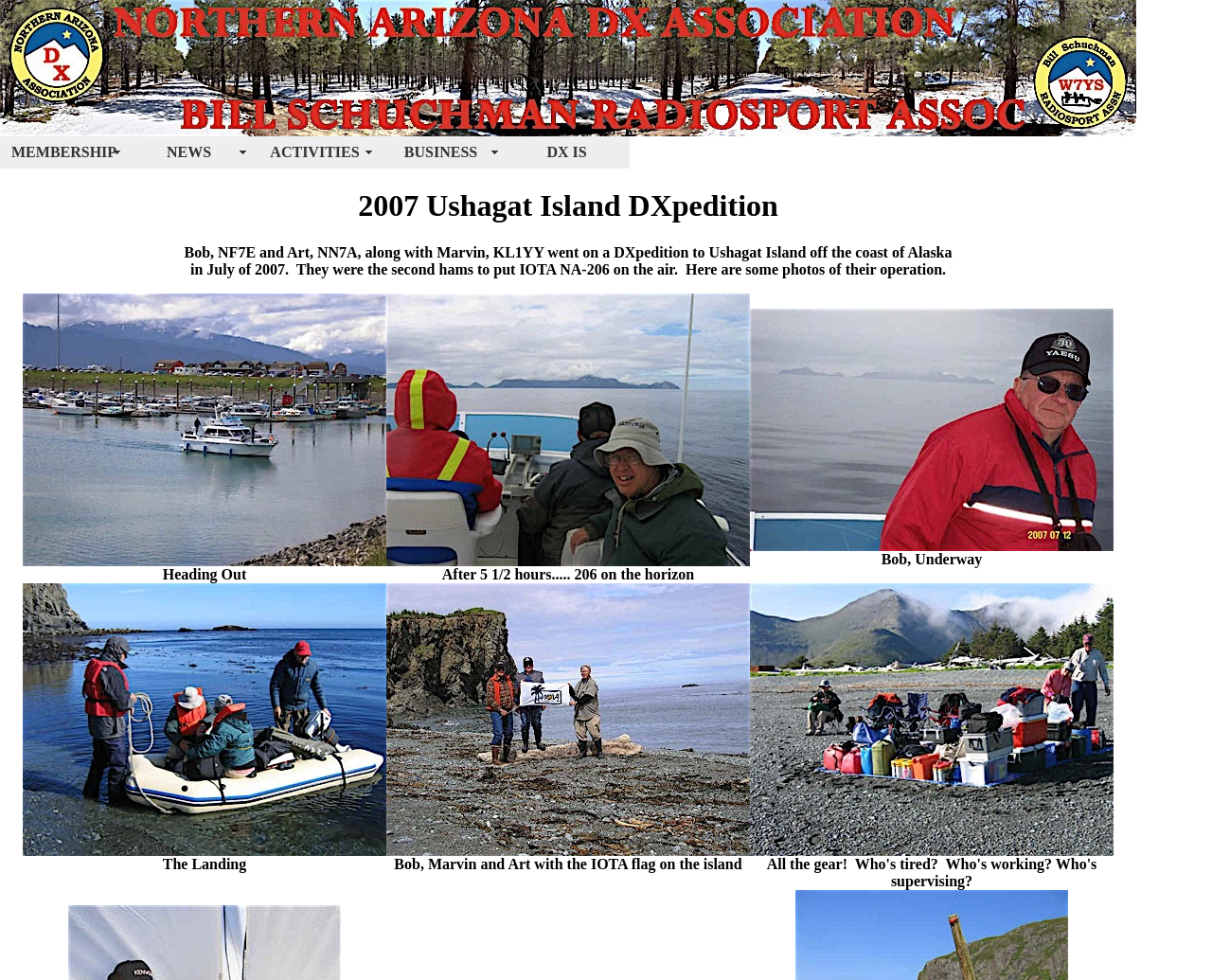Identify the text that serves as the heading for the webpage and generate it.

2007 Ushagat Island DXpedition